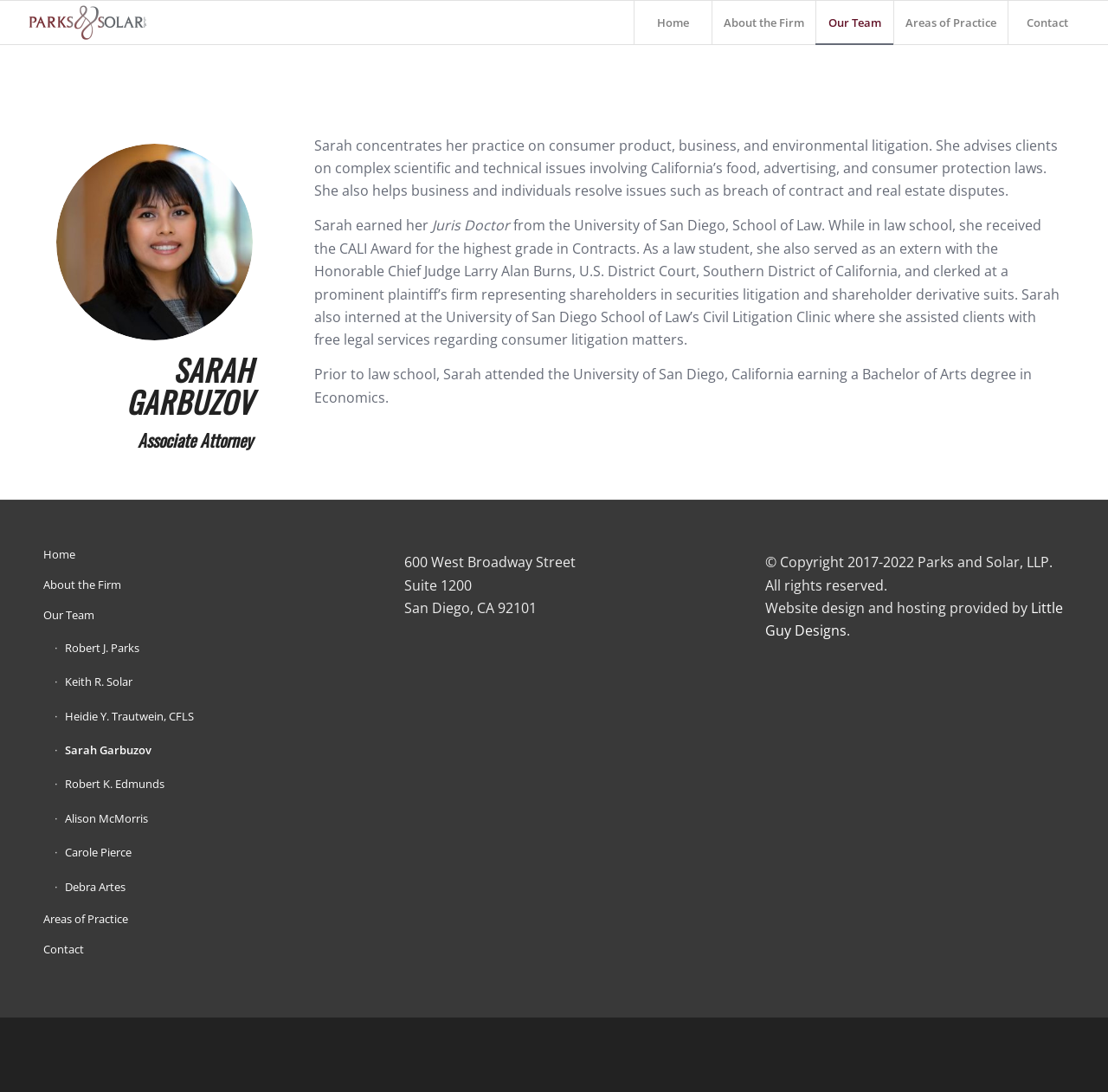Identify the bounding box coordinates for the element you need to click to achieve the following task: "View Sarah Garbuzov's profile". The coordinates must be four float values ranging from 0 to 1, formatted as [left, top, right, bottom].

[0.051, 0.132, 0.228, 0.312]